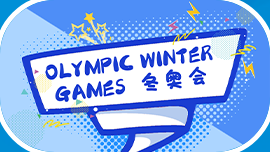Please provide a detailed answer to the question below based on the screenshot: 
What is the tone of the illustration?

The tone of the illustration is vibrant and playful, which is conveyed through the use of bold, dynamic lettering, colorful graphic elements, and abstract shapes in the background, creating an engaging and festive atmosphere.